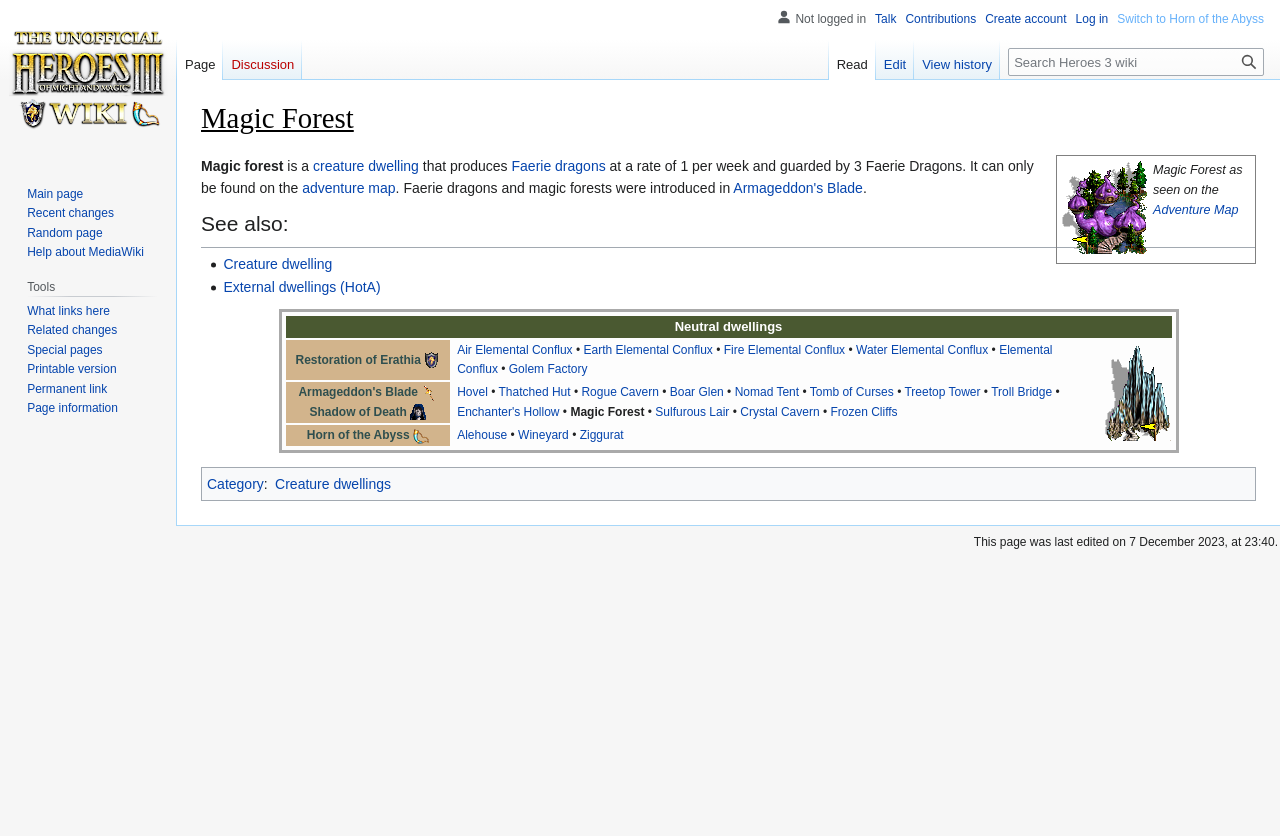What is the name of the expansion that introduced Faerie dragons and Magic Forest?
Please provide a detailed answer to the question.

The webpage mentions that Faerie dragons and Magic Forest were introduced in the Armageddon's Blade expansion.